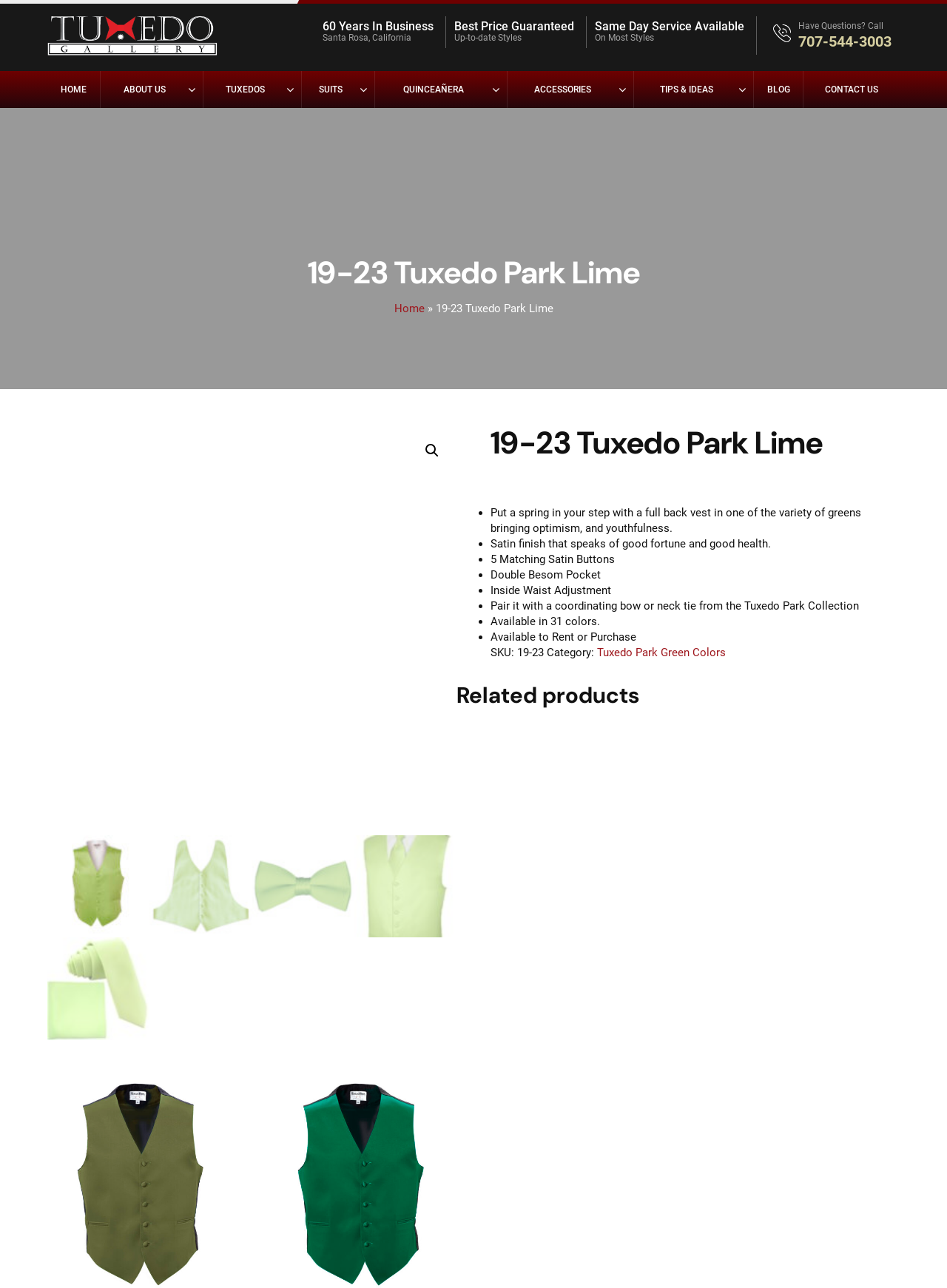Describe every aspect of the webpage comprehensively.

This webpage appears to be a product page for a tuxedo vest, specifically the "19-23 Tuxedo Park Lime" model. At the top of the page, there is a navigation menu with links to various sections of the website, including "HOME", "ABOUT US", "TUXEDOS", and more.

Below the navigation menu, there is a heading that reads "60 Years In Business" followed by a subheading that says "Santa Rosa, California". Next to this, there are three more headings that highlight the website's "Best Price Guaranteed", "Up-to-date Styles", and "Same Day Service Available" policies.

On the left side of the page, there is a large image of the tuxedo vest, which takes up most of the vertical space. Above the image, there is a heading that reads "19-23 Tuxedo Park Lime" and a link to the "Home" page. Below the image, there are several bullet points that describe the features of the vest, including its satin finish, matching satin buttons, double besom pocket, and inside waist adjustment.

To the right of the image, there is a section that displays the product's details, including its SKU, category, and availability. There are also links to related products and a call-to-action to "Have Questions? Call" with a phone number provided.

At the bottom of the page, there are several small images that appear to be thumbnails of other products or colors. Above these images, there is a heading that reads "Related products".